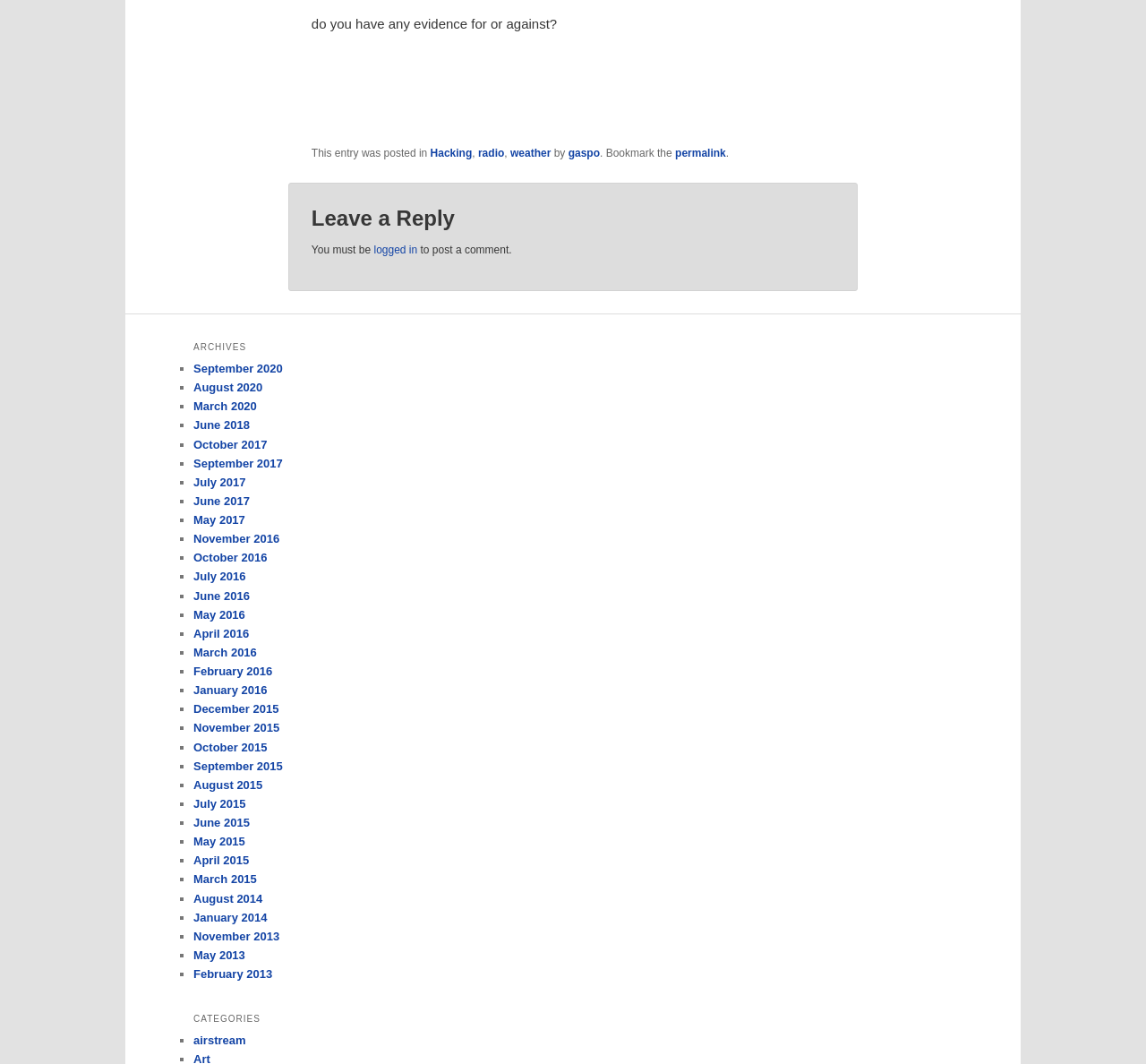Please indicate the bounding box coordinates for the clickable area to complete the following task: "click the 'September 2020' link". The coordinates should be specified as four float numbers between 0 and 1, i.e., [left, top, right, bottom].

[0.169, 0.34, 0.247, 0.353]